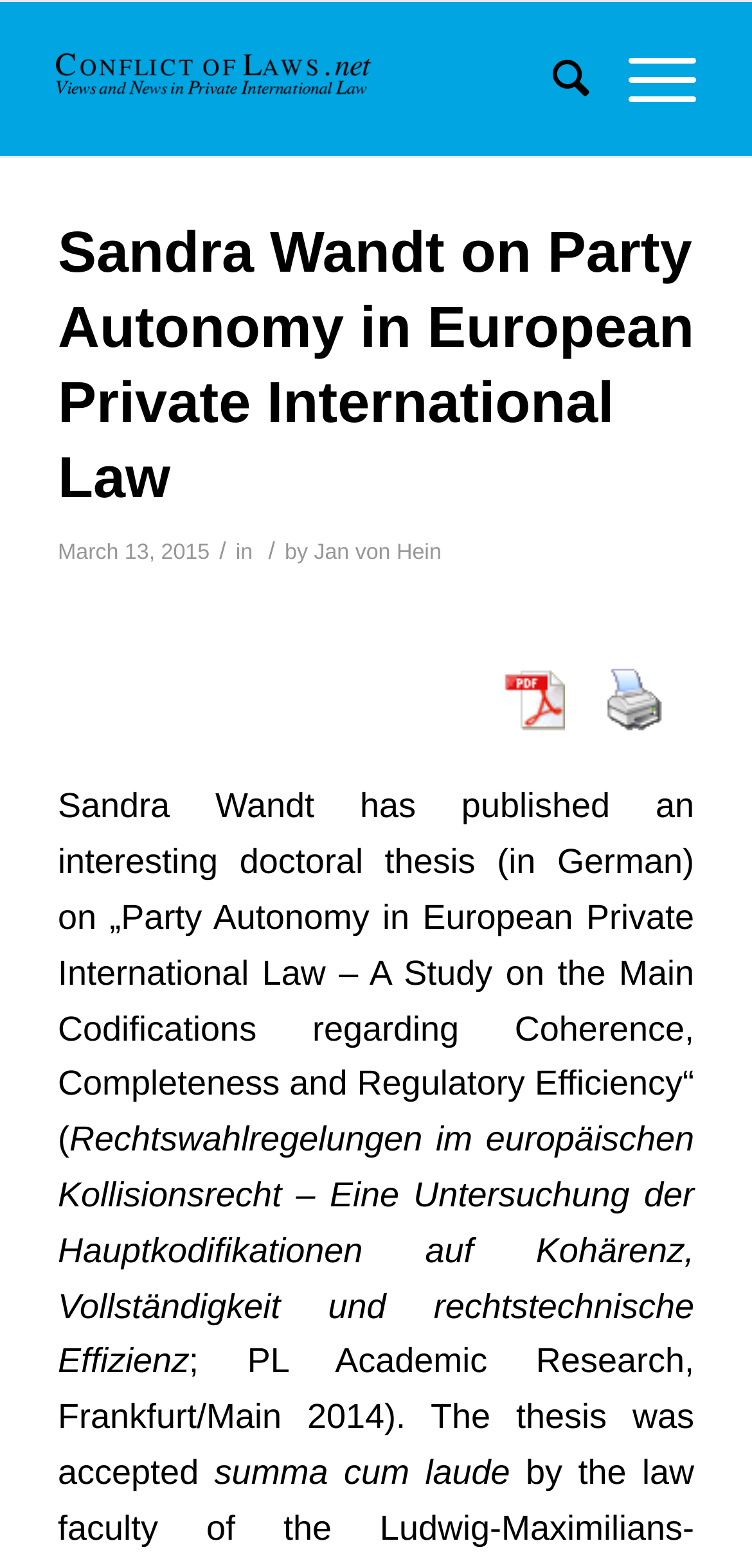Write an exhaustive caption that covers the webpage's main aspects.

This webpage is about Sandra Wandt's doctoral thesis on "Party Autonomy in European Private International Law". At the top, there is a banner with a logo image labeled "Conflict of Laws" and a link labeled "CoL_Banner". To the right of the banner, there are two menu items, "Search" and "Menu", each with a corresponding link.

Below the banner, there is a header section with a heading that displays the title of the webpage, "Sandra Wandt on Party Autonomy in European Private International Law". The header section also contains the date "March 13, 2015", and the author's name, "Jan von Hein", which is a link.

The main content of the webpage is a paragraph of text that describes Sandra Wandt's doctoral thesis. The text is divided into three sections, with the first section describing the thesis, the second section providing the title of the thesis in German, and the third section providing additional information about the thesis, including the publisher and the year of publication.

To the right of the main content, there are two links, "image_pdf" and "image_print", each with a corresponding image. The images are likely icons for printing and saving the content as a PDF.

Overall, the webpage has a simple layout with a clear structure, making it easy to navigate and understand the content.